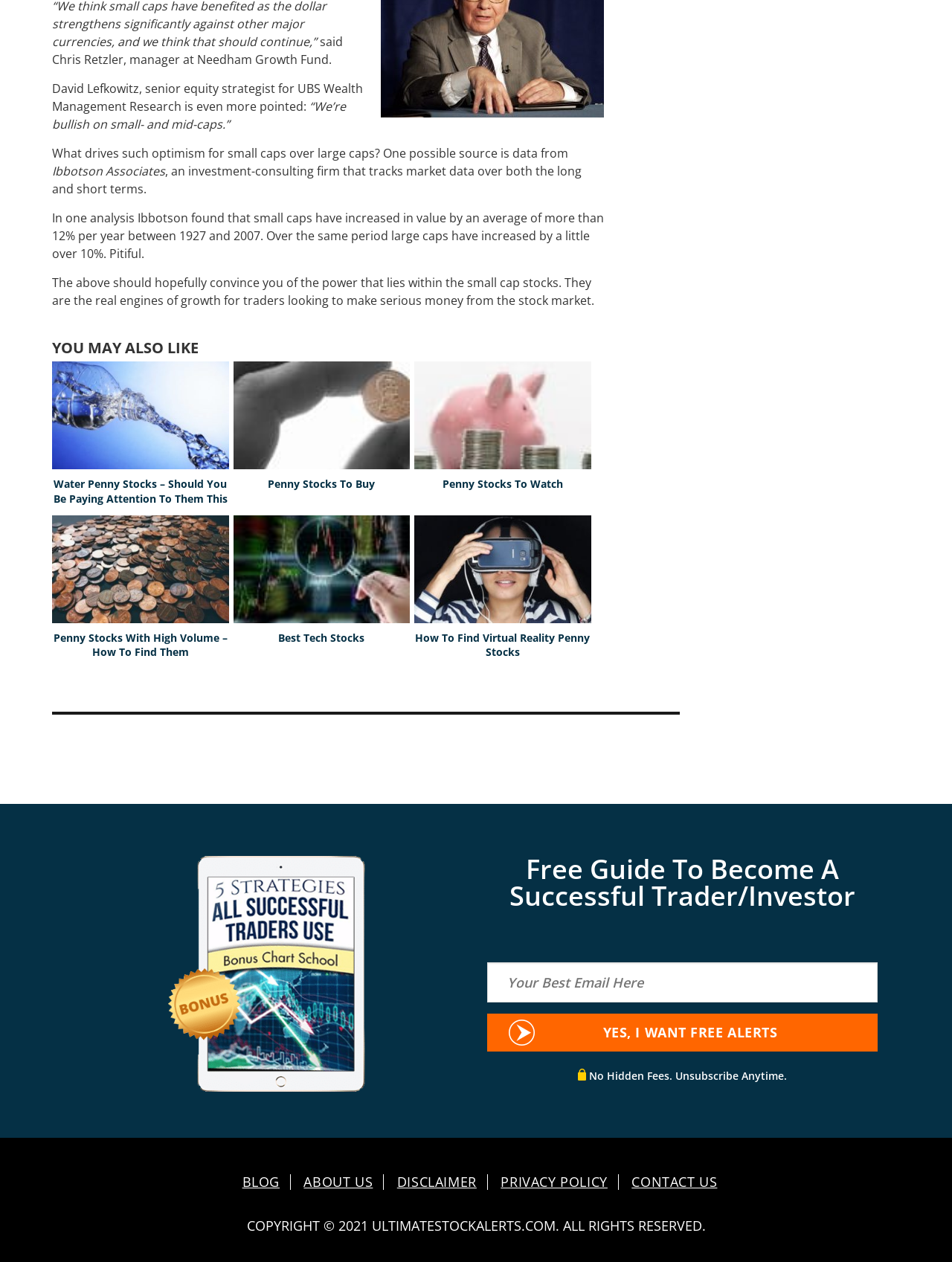Determine the bounding box coordinates of the clickable region to follow the instruction: "Click the logo".

None